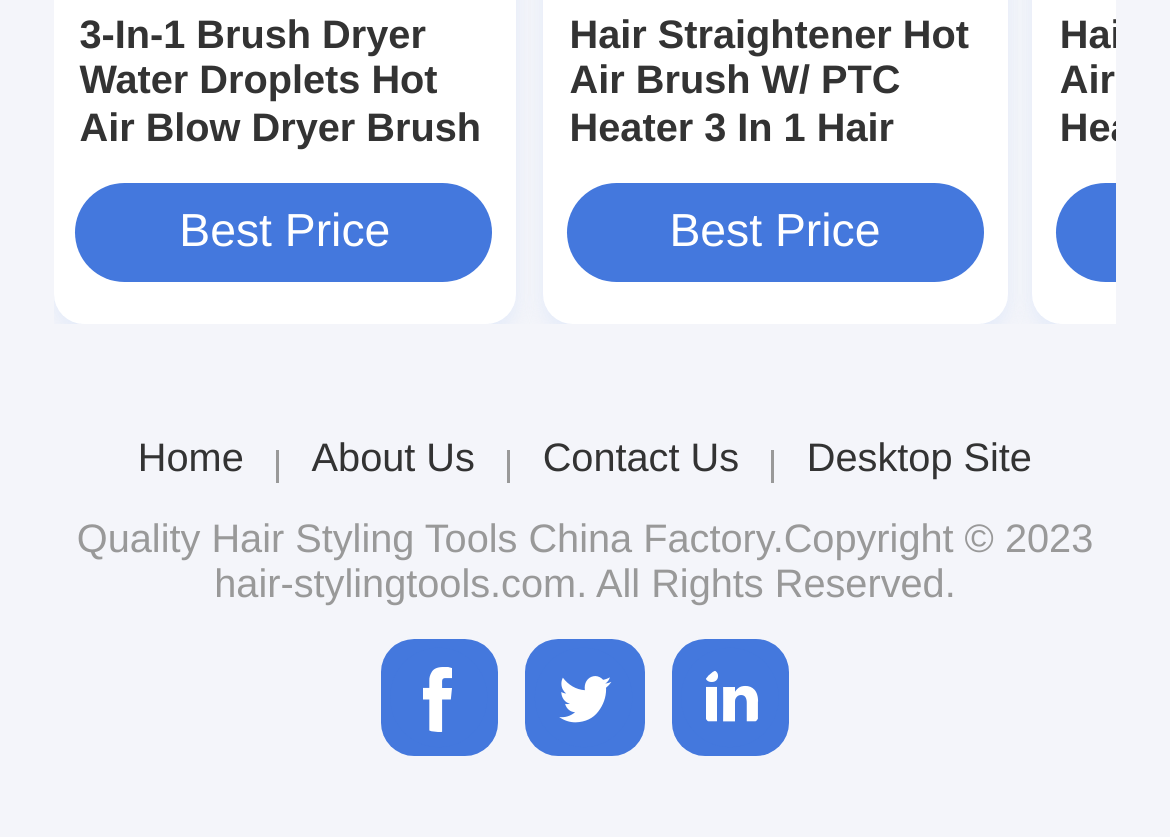Pinpoint the bounding box coordinates of the clickable element needed to complete the instruction: "Check the best price". The coordinates should be provided as four float numbers between 0 and 1: [left, top, right, bottom].

[0.065, 0.22, 0.422, 0.338]